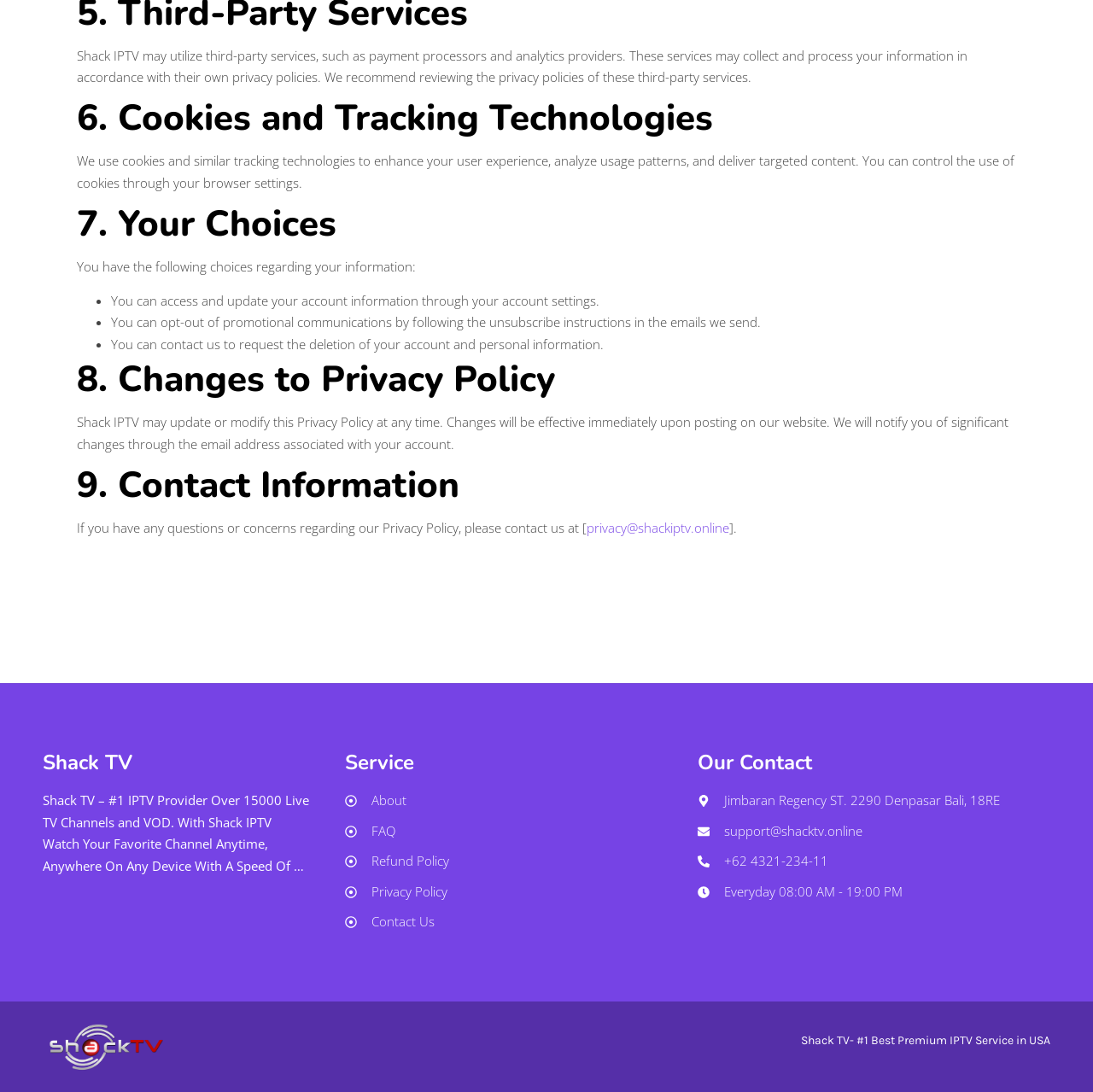Review the image closely and give a comprehensive answer to the question: What is the contact email for privacy policy questions?

The webpage provides a contact email for privacy policy questions, which is privacy@shackiptv.online.